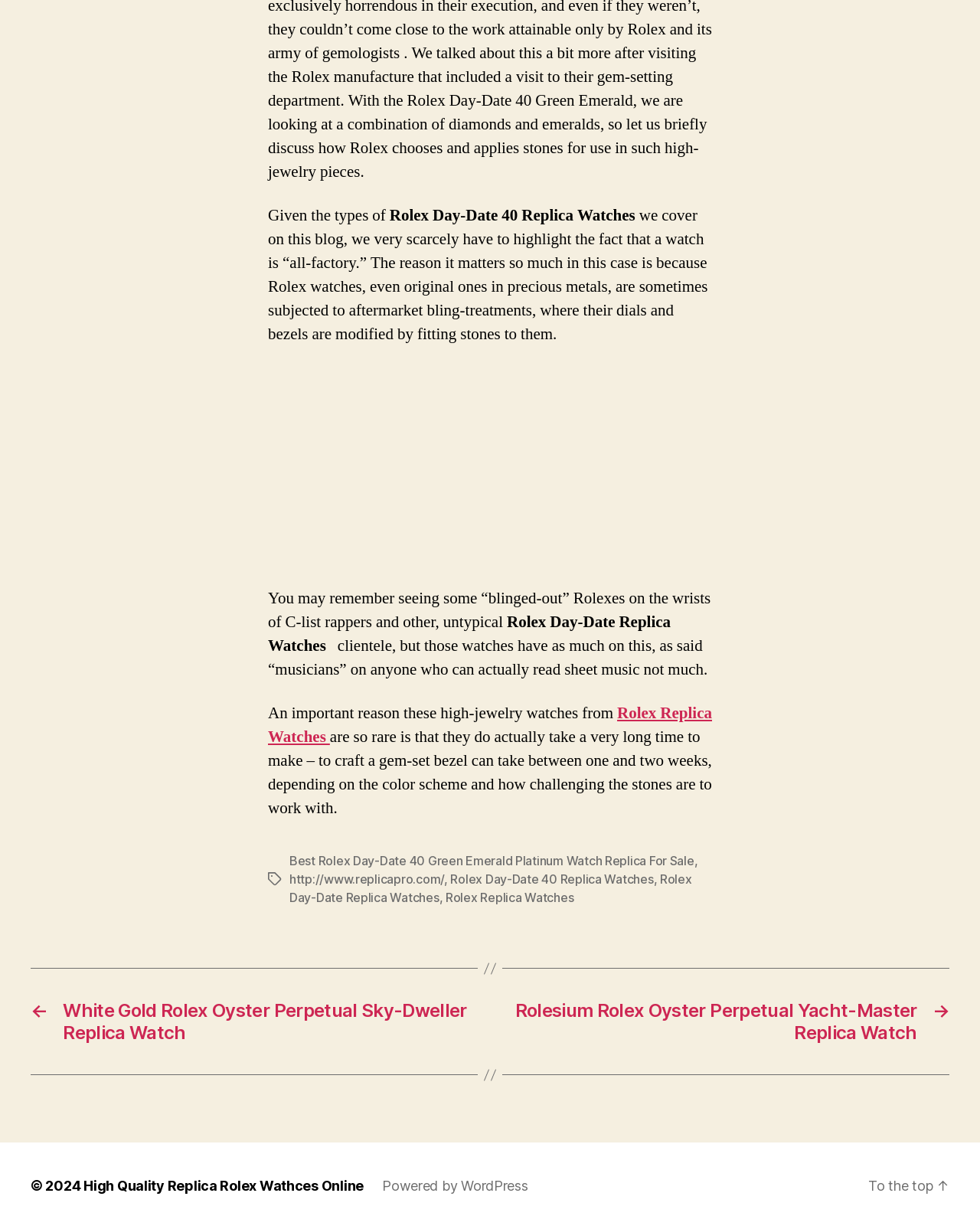Bounding box coordinates must be specified in the format (top-left x, top-left y, bottom-right x, bottom-right y). All values should be floating point numbers between 0 and 1. What are the bounding box coordinates of the UI element described as: Powered by WordPress

[0.39, 0.958, 0.539, 0.971]